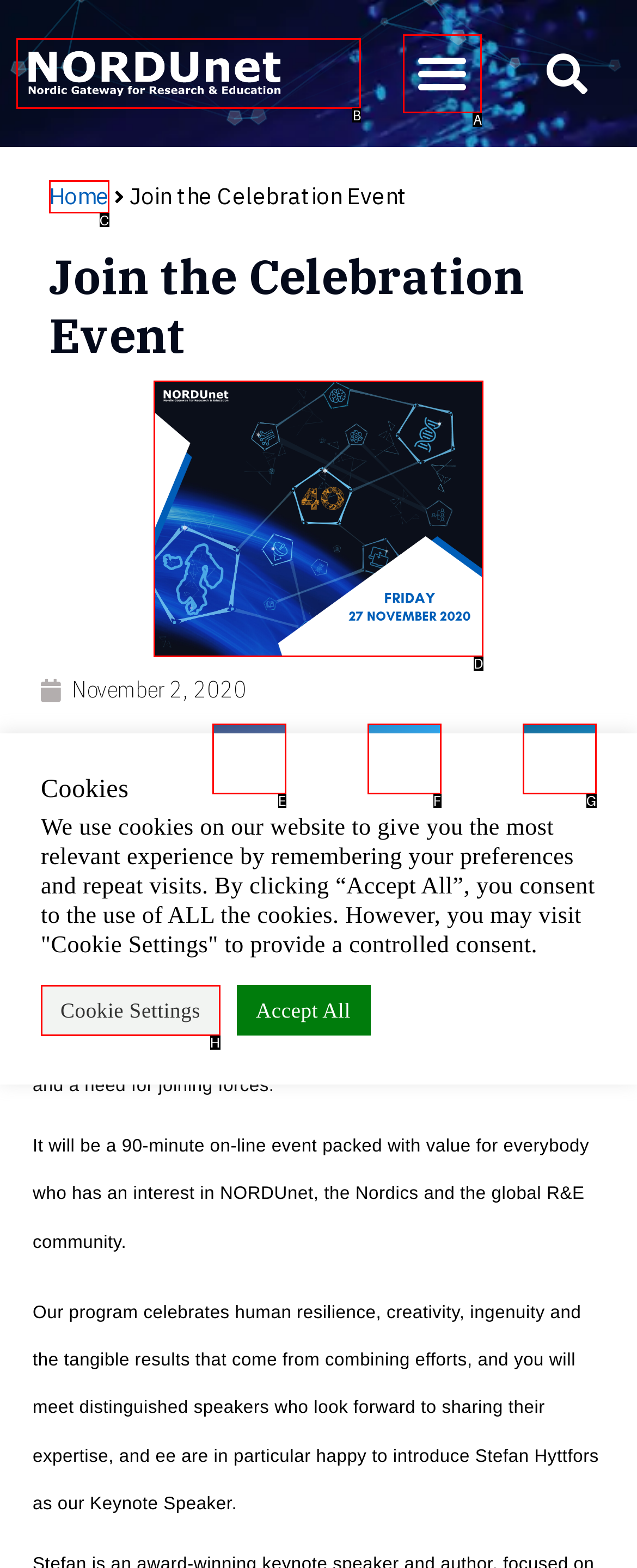For the task: Go to the home page, tell me the letter of the option you should click. Answer with the letter alone.

C